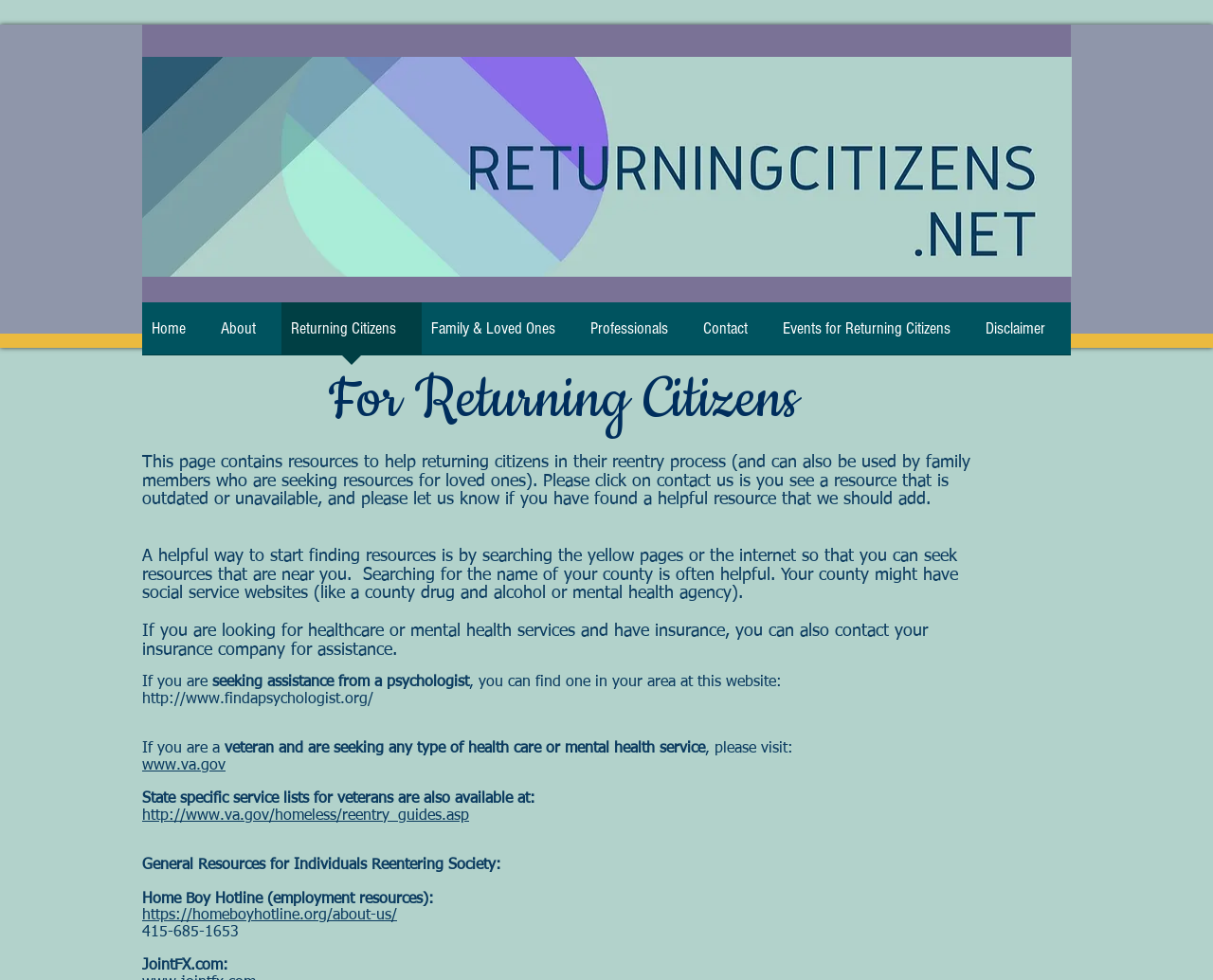Can you specify the bounding box coordinates for the region that should be clicked to fulfill this instruction: "Click on Home".

[0.117, 0.309, 0.174, 0.374]